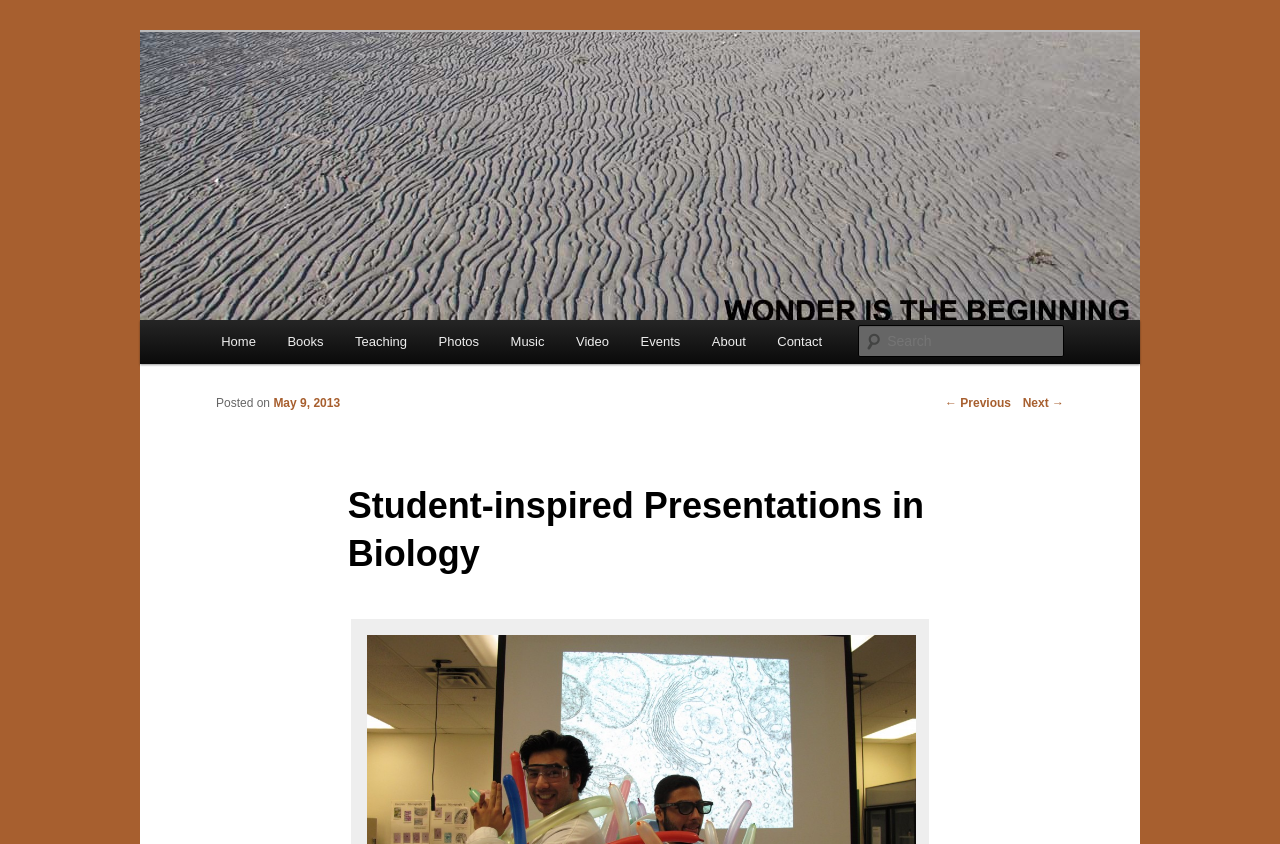Determine the bounding box coordinates of the target area to click to execute the following instruction: "Go to Lee Beavington's homepage."

[0.169, 0.104, 0.343, 0.143]